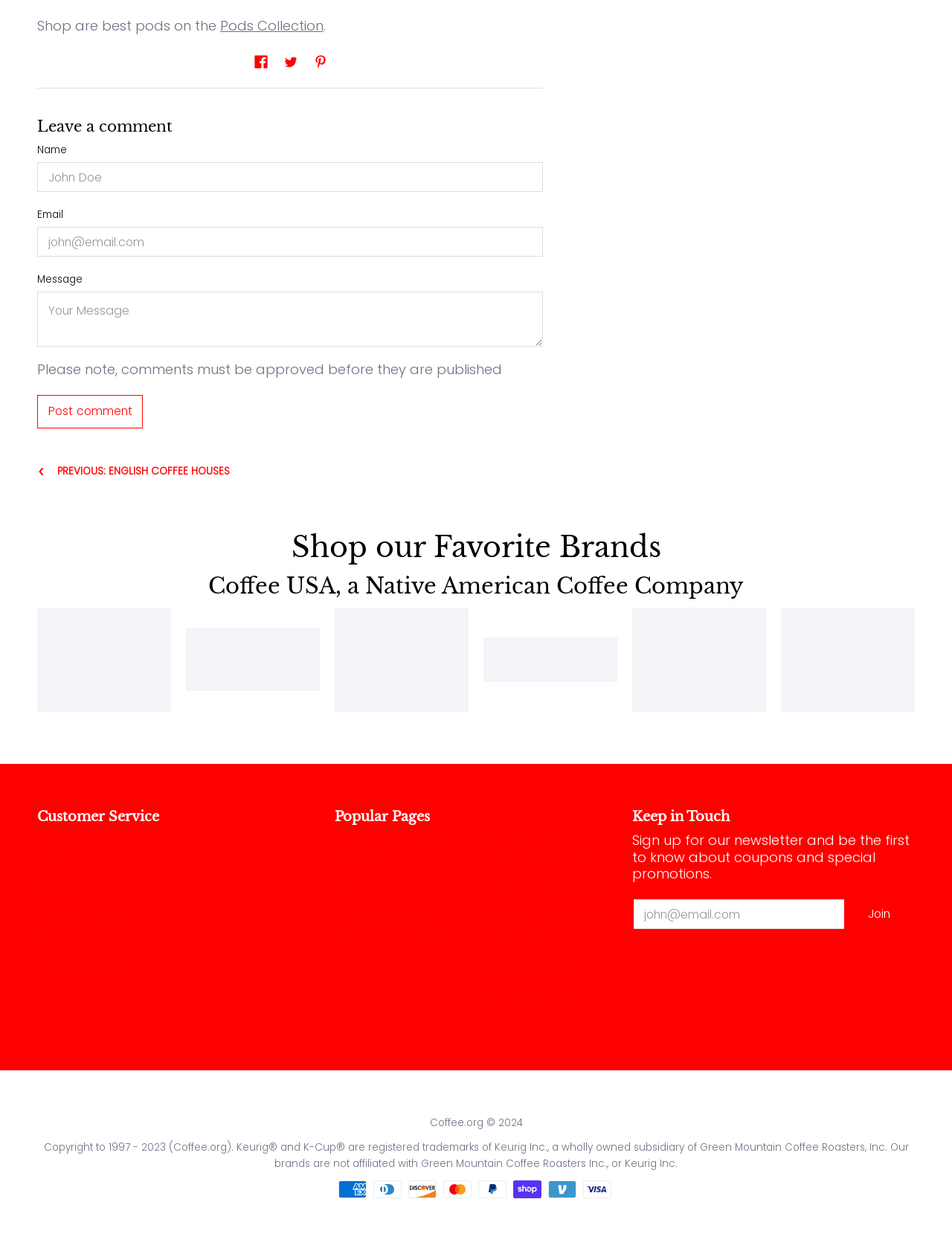Please locate the bounding box coordinates of the element that needs to be clicked to achieve the following instruction: "Click the 'Coffee USA Logo' link". The coordinates should be four float numbers between 0 and 1, i.e., [left, top, right, bottom].

[0.039, 0.482, 0.18, 0.565]